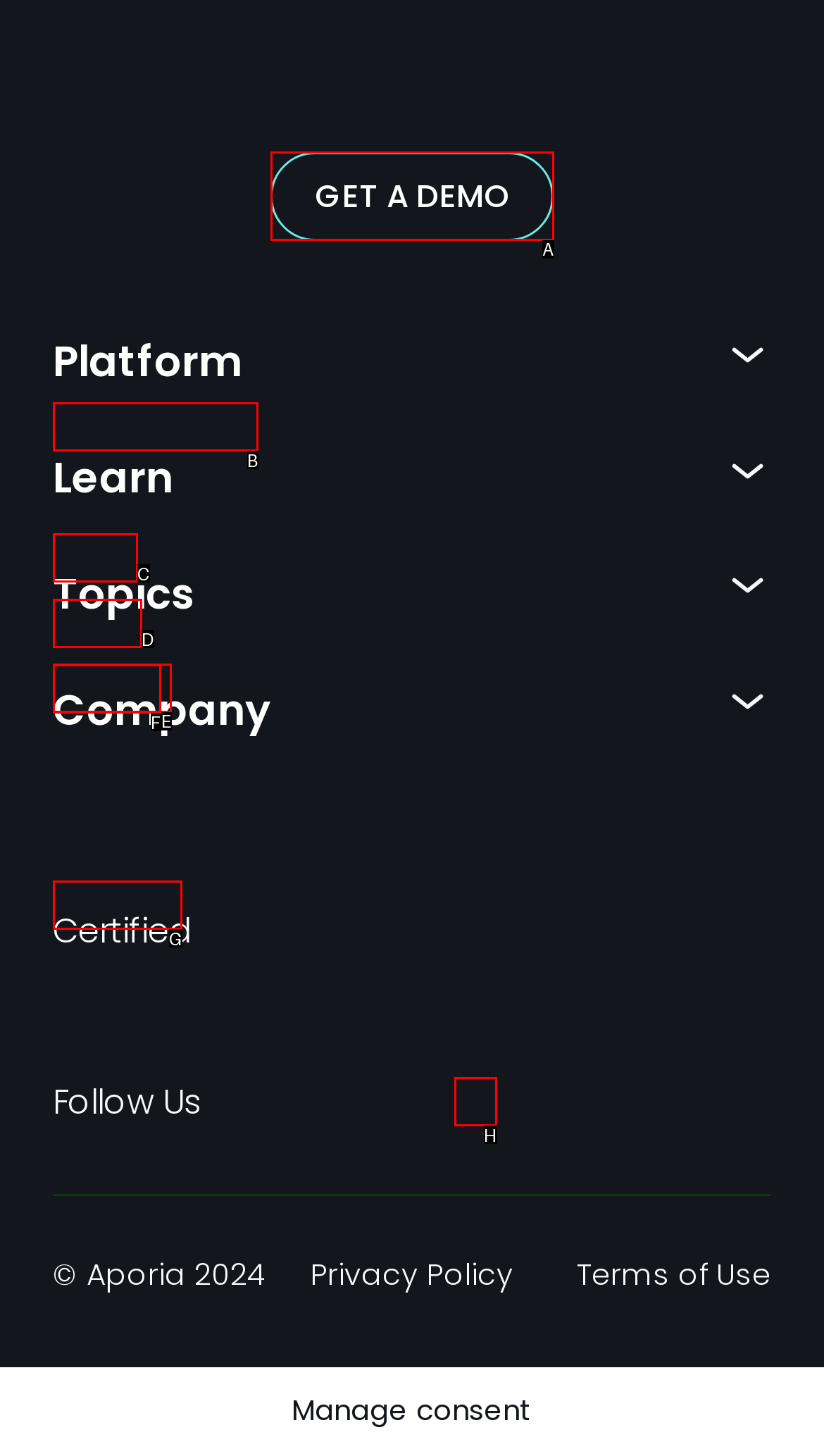With the description: Get a Demo, find the option that corresponds most closely and answer with its letter directly.

A